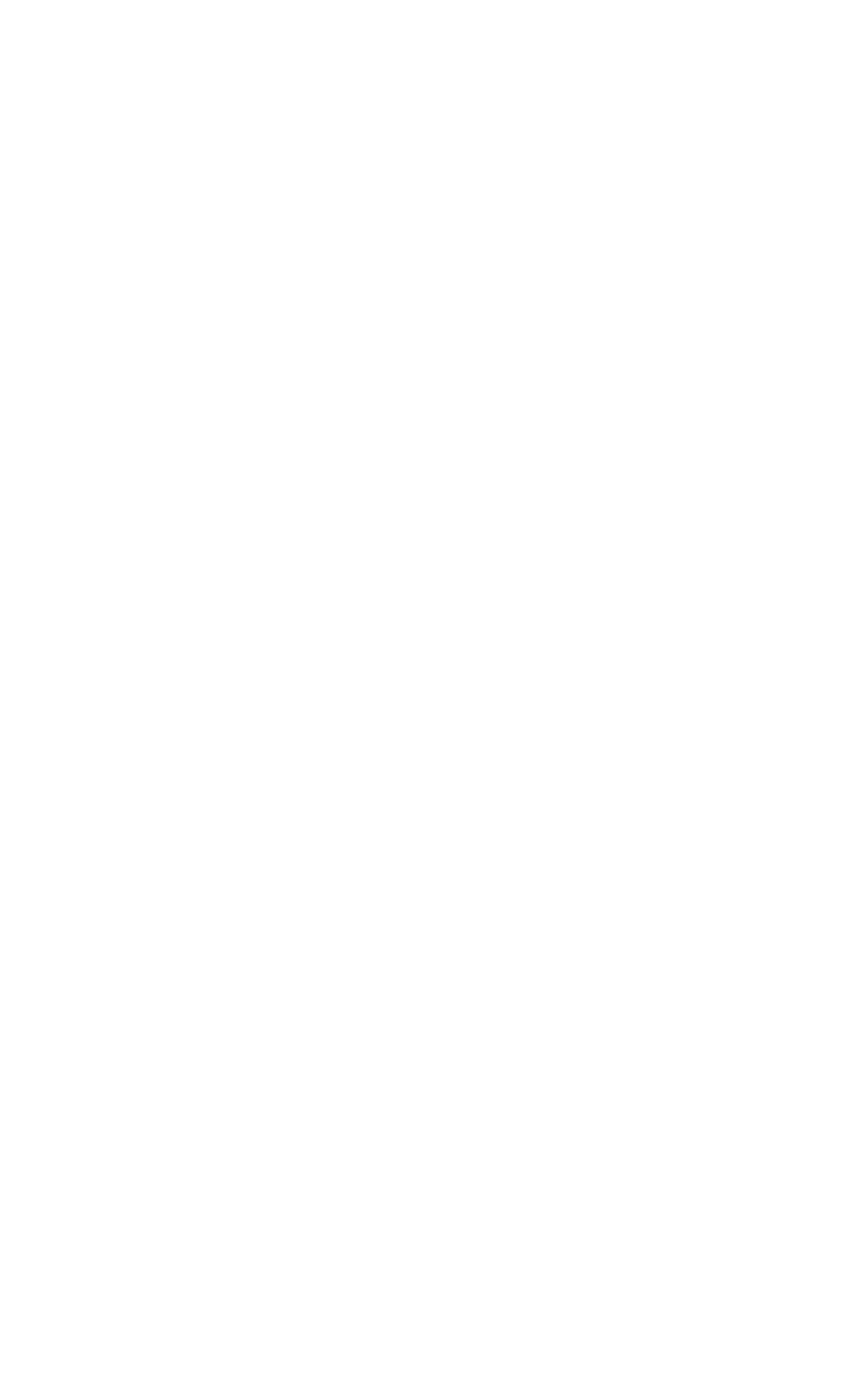Using the information in the image, give a comprehensive answer to the question: 
What is the email address of Dr. T?

I found the email address by looking at the link element that is labeled as 'Dr. T’s email:', which is located below the contact information.